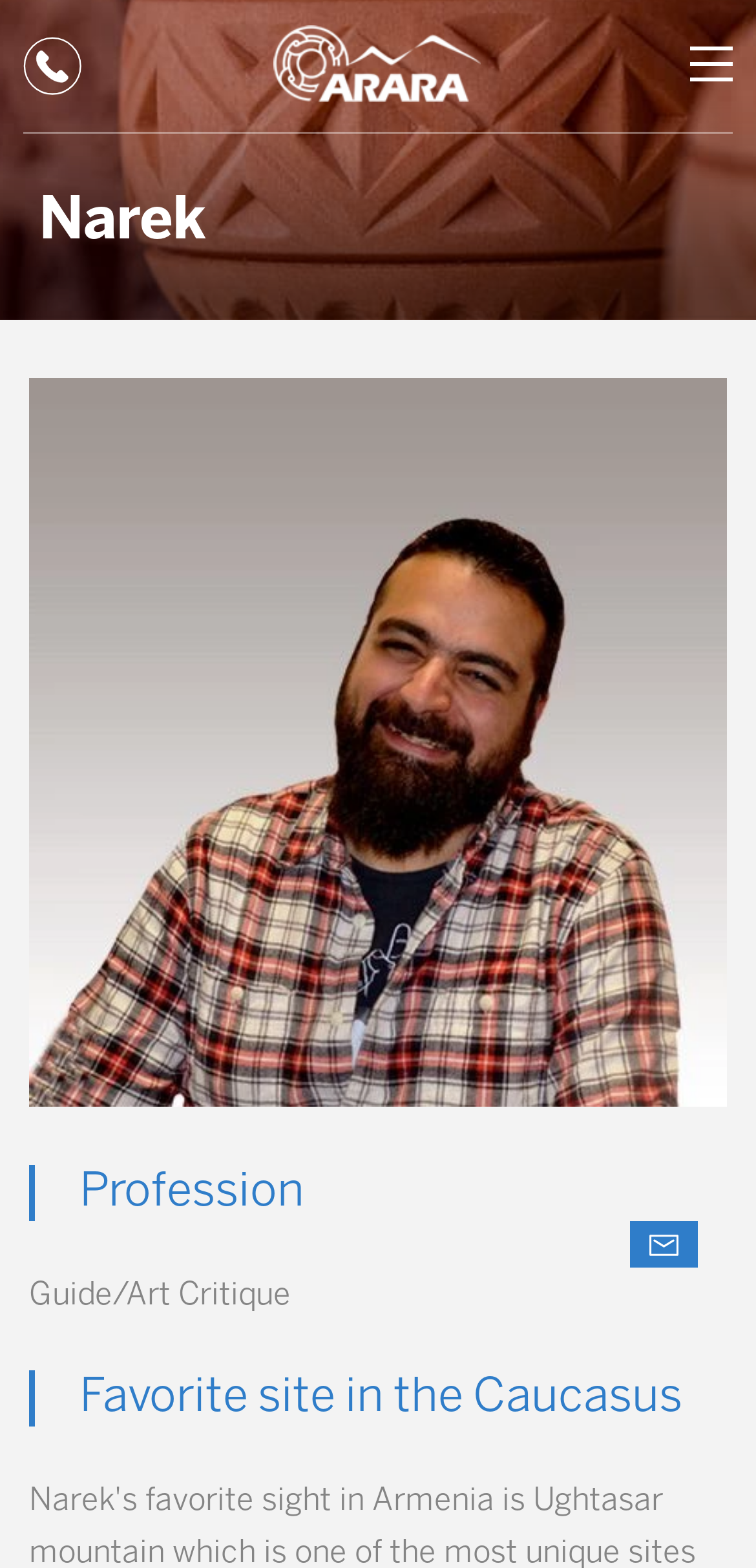How many tour categories are available?
Answer the question with a single word or phrase by looking at the picture.

3